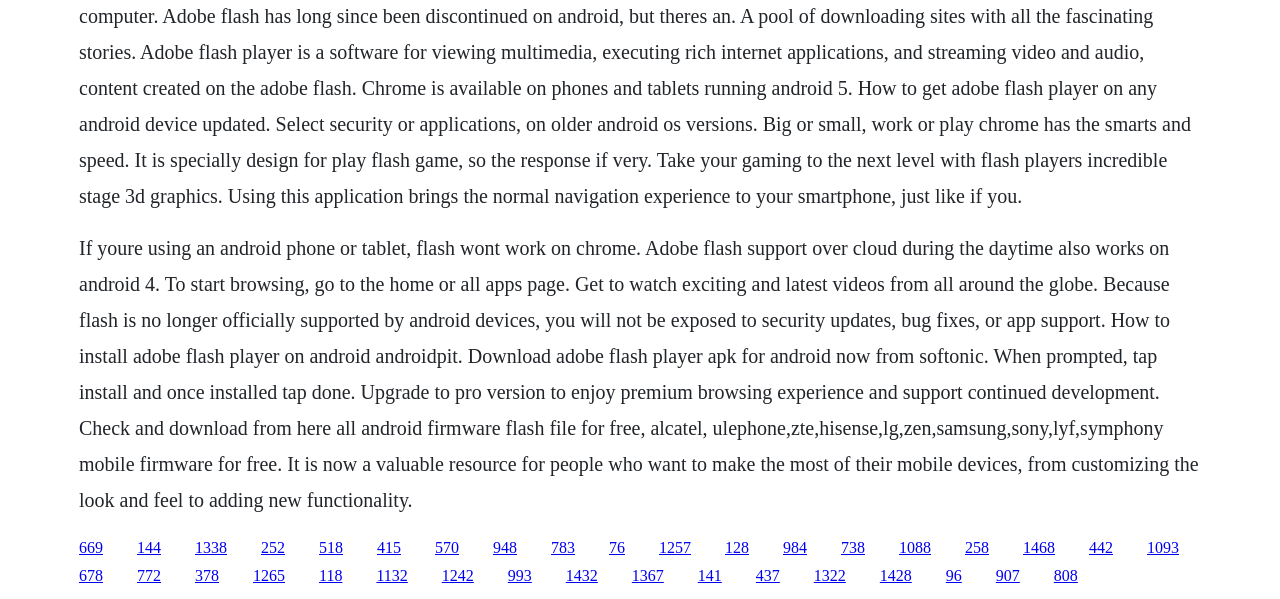Please specify the bounding box coordinates for the clickable region that will help you carry out the instruction: "Check out the latest news".

None